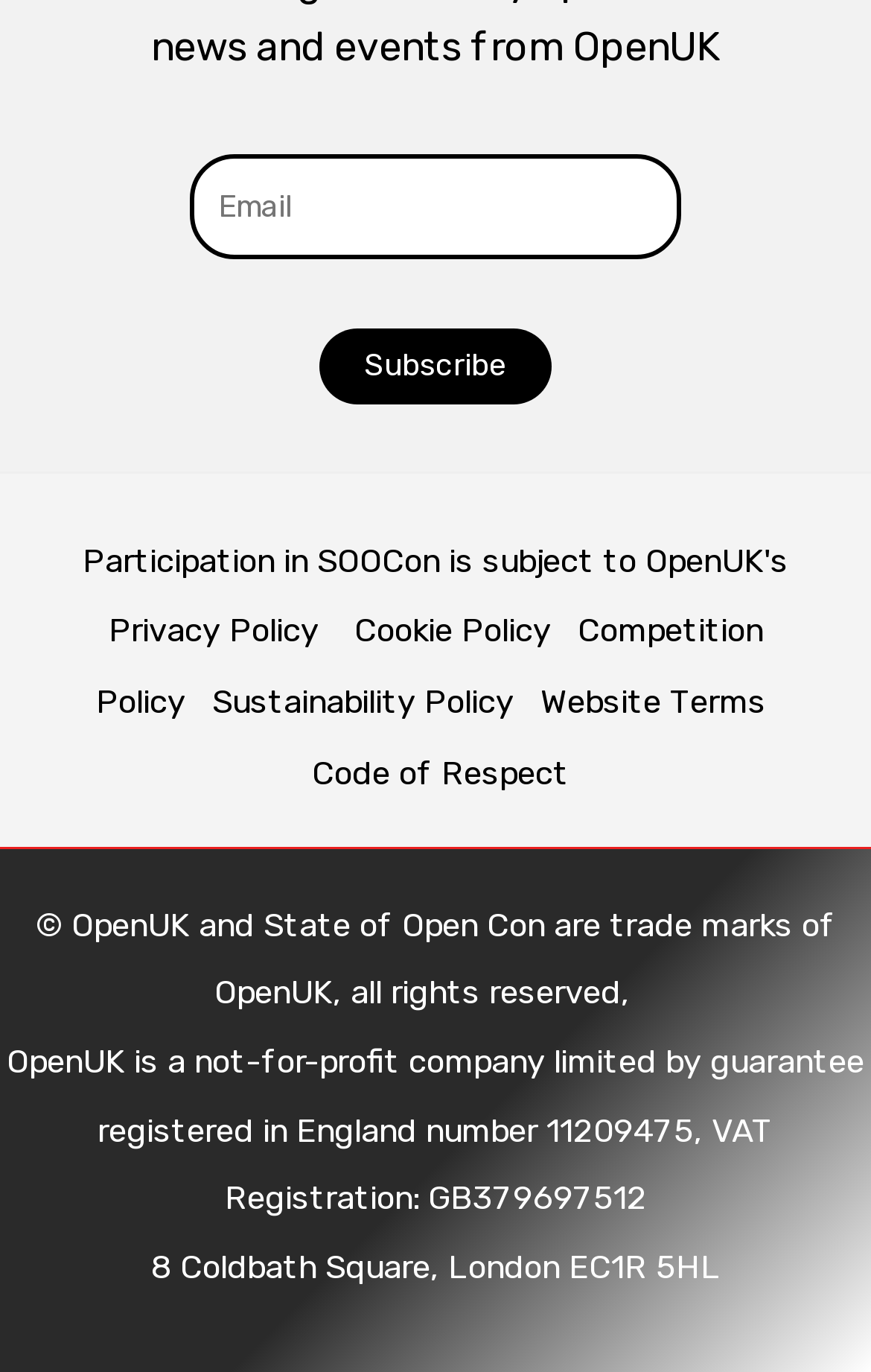Using the format (top-left x, top-left y, bottom-right x, bottom-right y), and given the element description, identify the bounding box coordinates within the screenshot: Code of Respect

[0.358, 0.549, 0.653, 0.578]